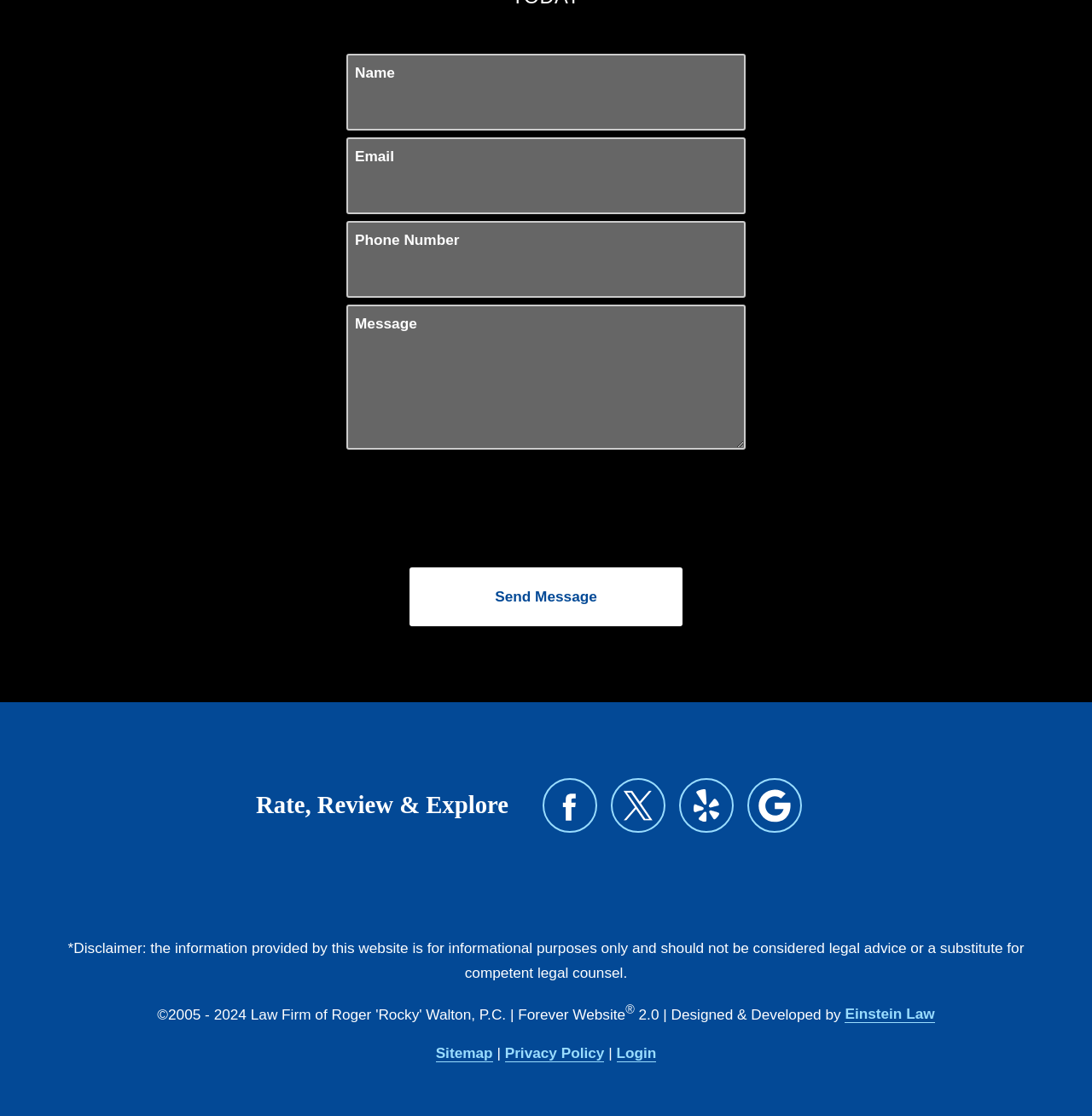Who designed and developed the website?
Refer to the image and provide a thorough answer to the question.

The webpage has a footer section that mentions 'Designed & Developed by Einstein Law', indicating that Einstein Law is the entity responsible for designing and developing the website.